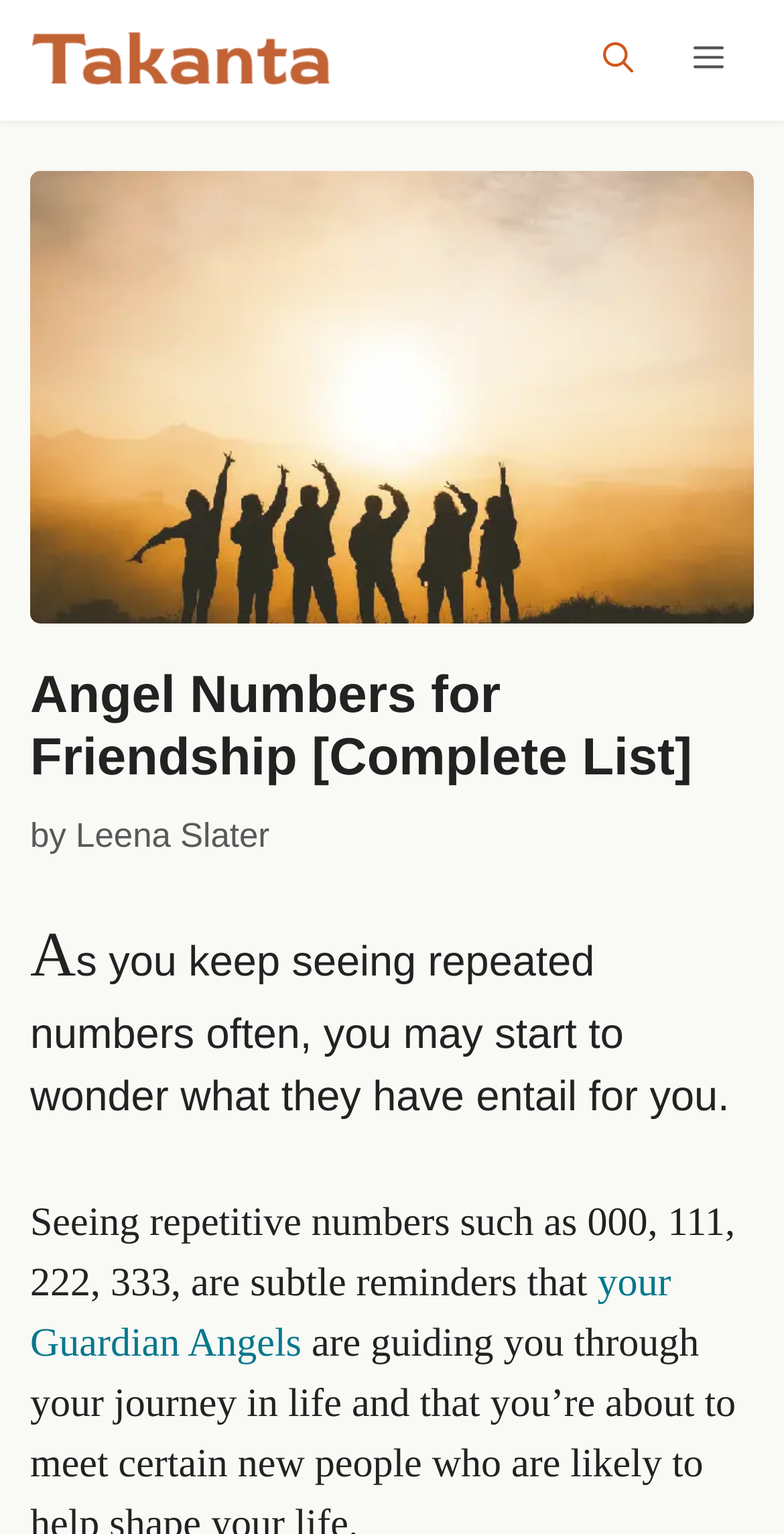Determine the main headline of the webpage and provide its text.

Angel Numbers for Friendship [Complete List]